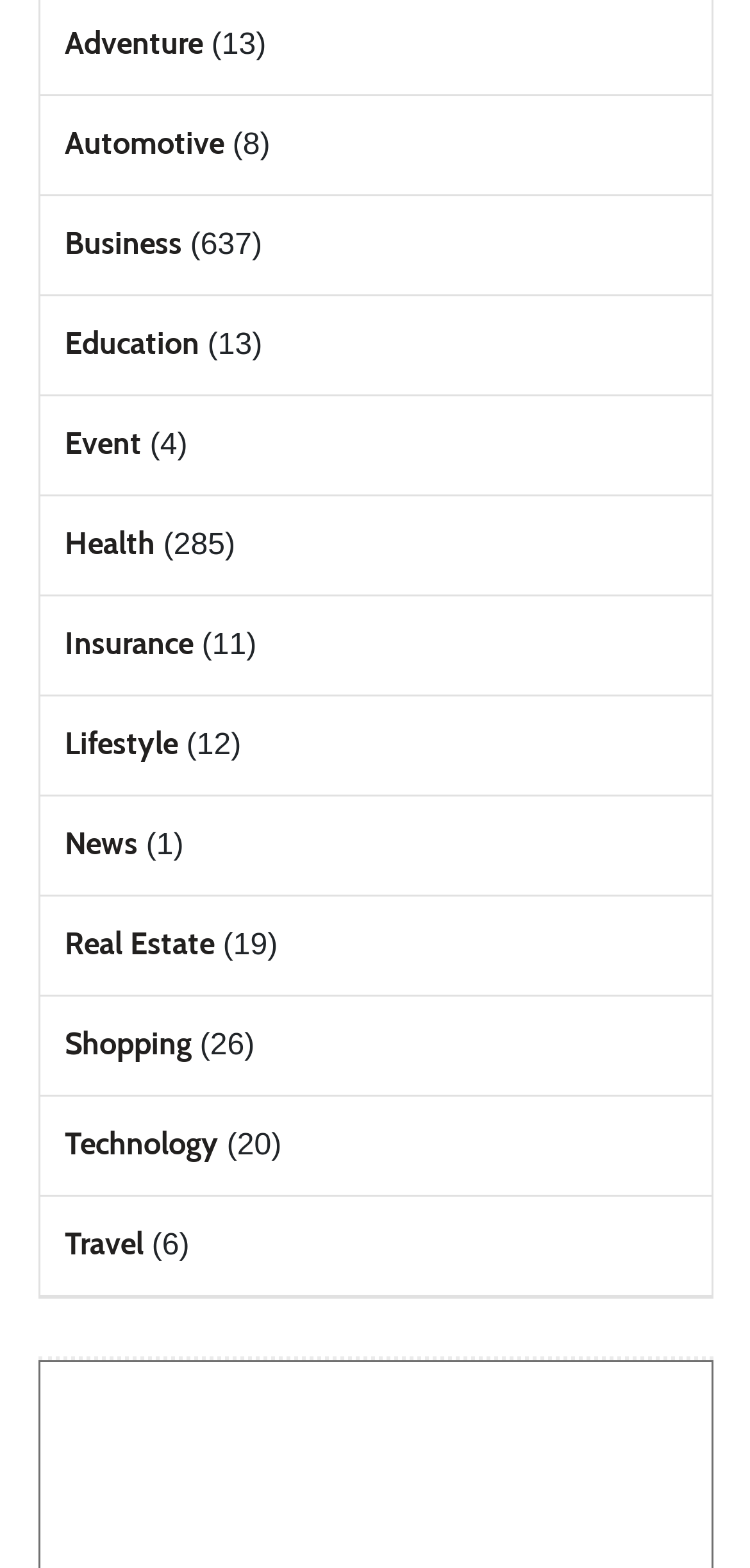Answer this question using a single word or a brief phrase:
What is the category with the highest number of items?

Business